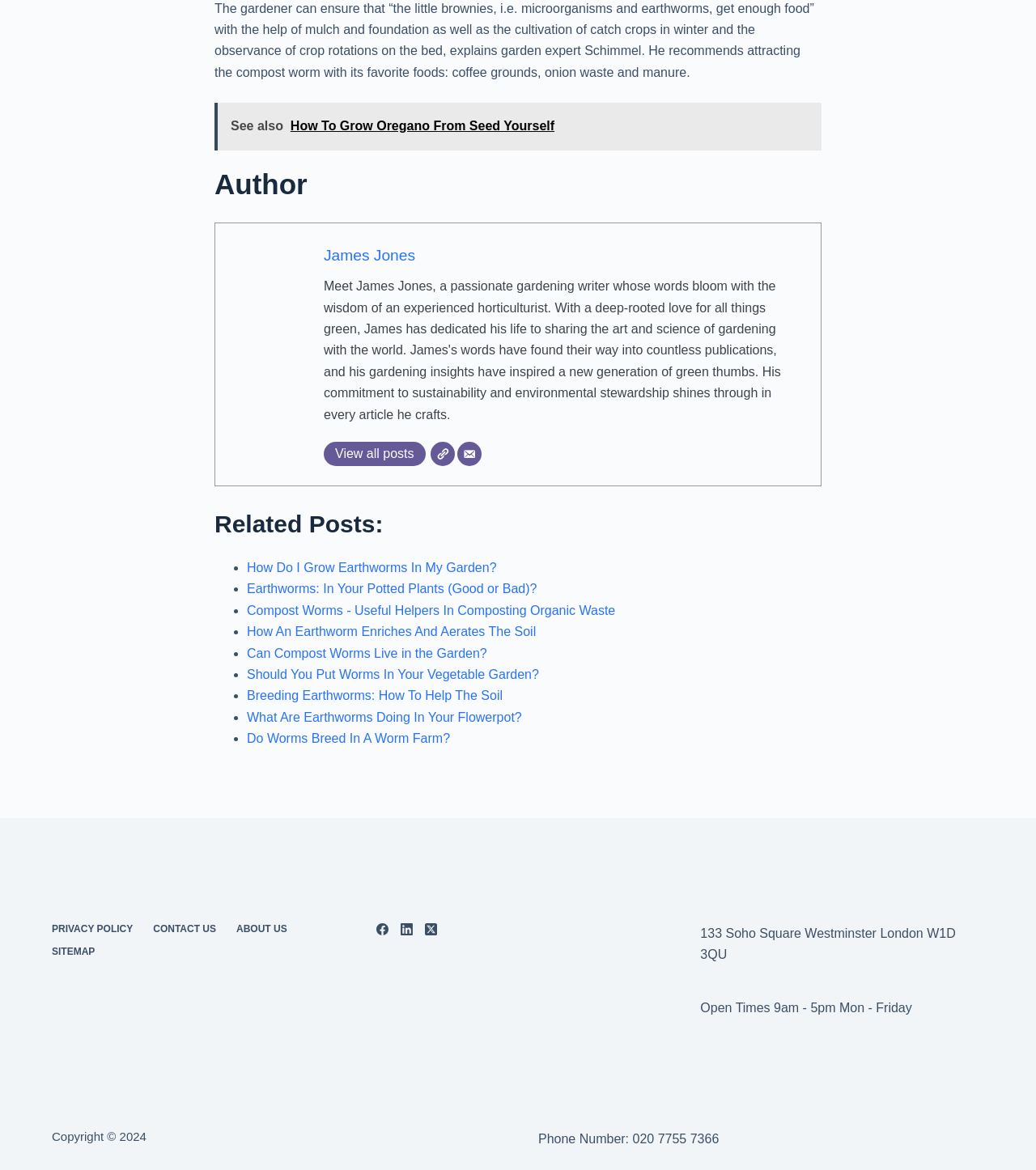What is the author's name? From the image, respond with a single word or brief phrase.

James Jones